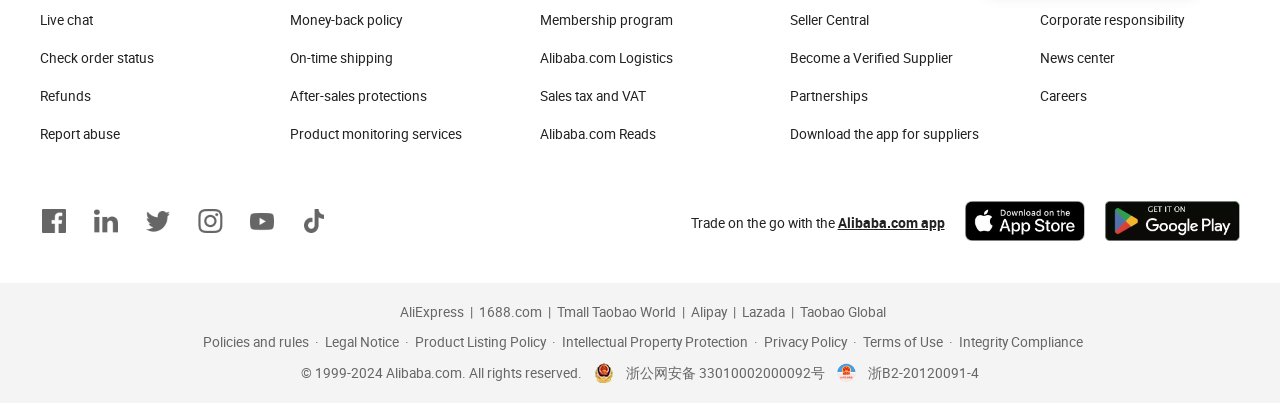Bounding box coordinates are to be given in the format (top-left x, top-left y, bottom-right x, bottom-right y). All values must be floating point numbers between 0 and 1. Provide the bounding box coordinate for the UI element described as: Partnerships

[0.617, 0.218, 0.678, 0.257]